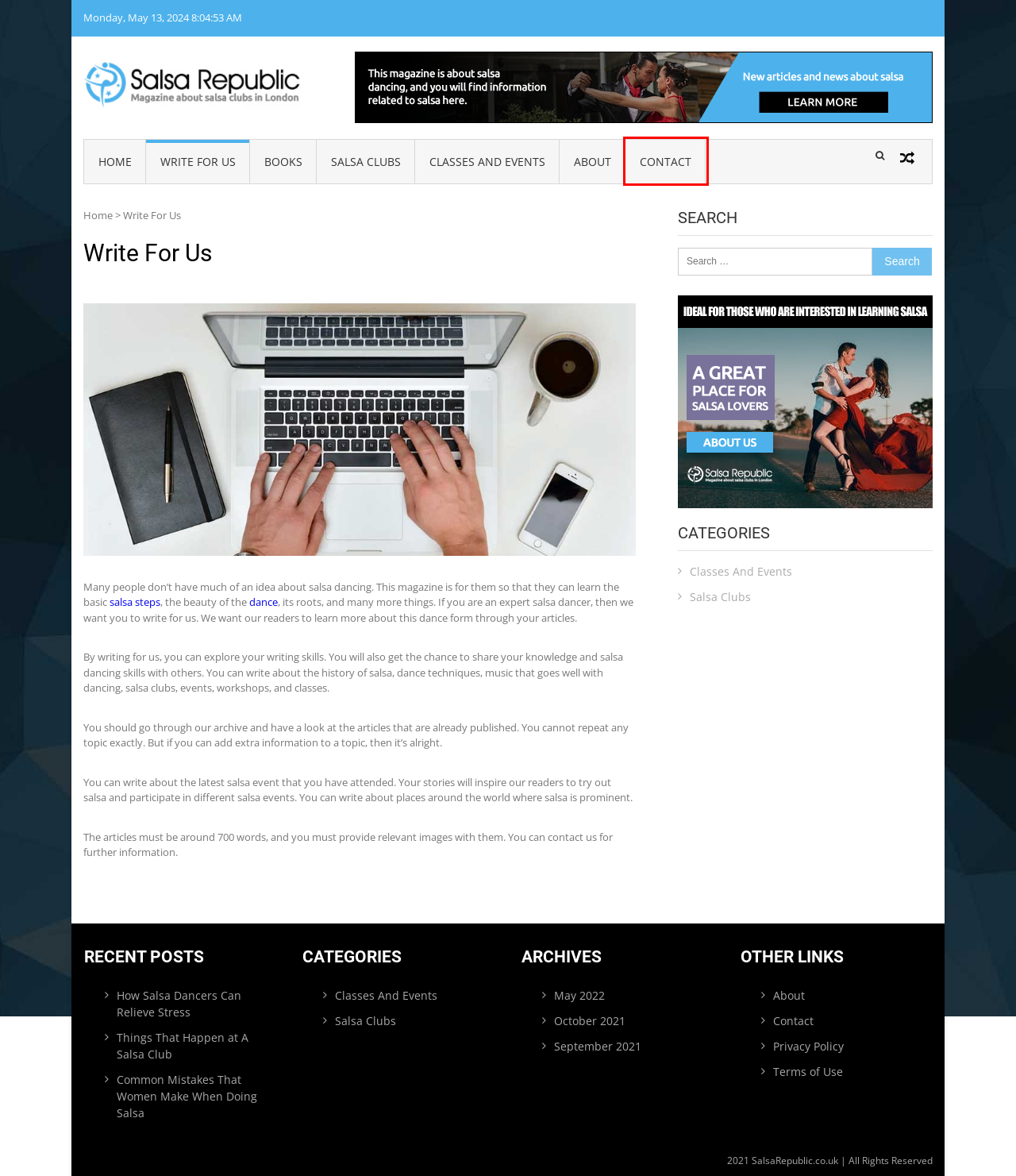You have a screenshot of a webpage with a red bounding box highlighting a UI element. Your task is to select the best webpage description that corresponds to the new webpage after clicking the element. Here are the descriptions:
A. Common Mistakes That Women Make When Doing Salsa – Salsa Republic
B. Website Terms of Use – Salsa Republic
C. About – Salsa Republic
D. Contact – Salsa Republic
E. Classes And Events Archives – Salsa Republic
F. Books – Salsa Republic
G. How Salsa Dancers Can Relieve Stress – Salsa Republic
H. Salsa Clubs Archives – Salsa Republic

D